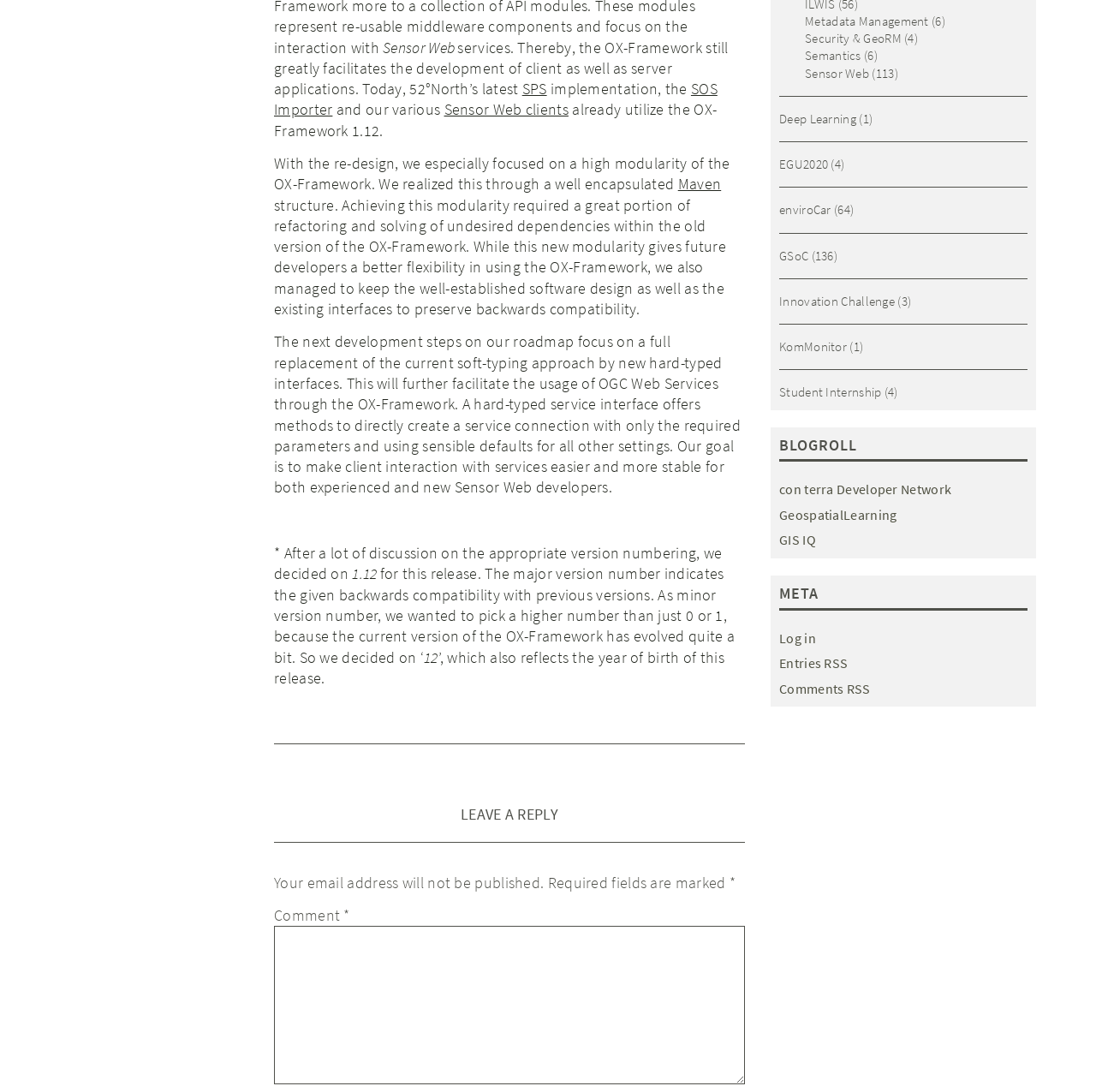Determine the bounding box for the UI element as described: "KomMonitor". The coordinates should be represented as four float numbers between 0 and 1, formatted as [left, top, right, bottom].

[0.711, 0.31, 0.773, 0.325]